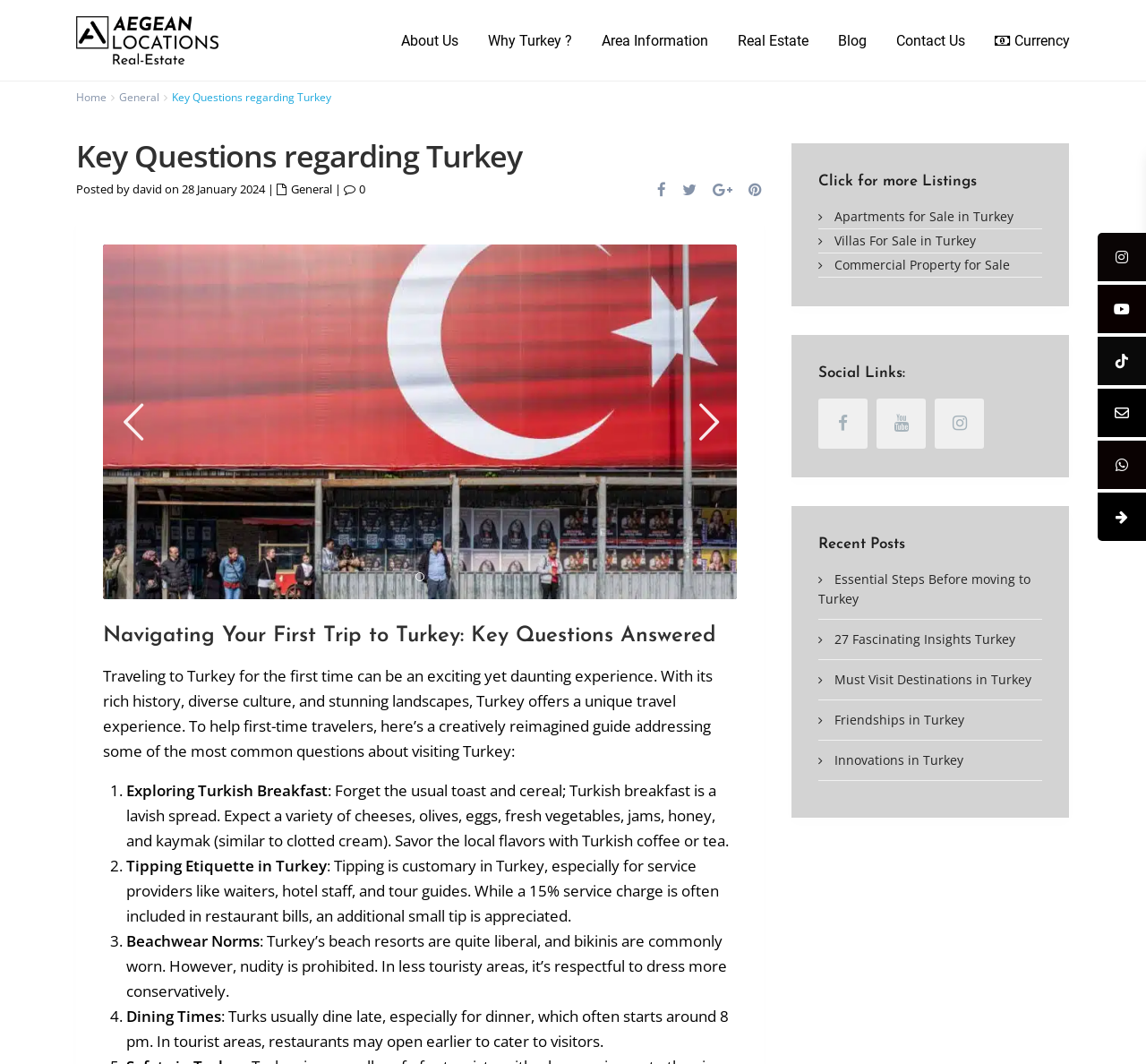Determine the bounding box coordinates for the HTML element described here: "Must Visit Destinations in Turkey".

[0.728, 0.63, 0.9, 0.646]